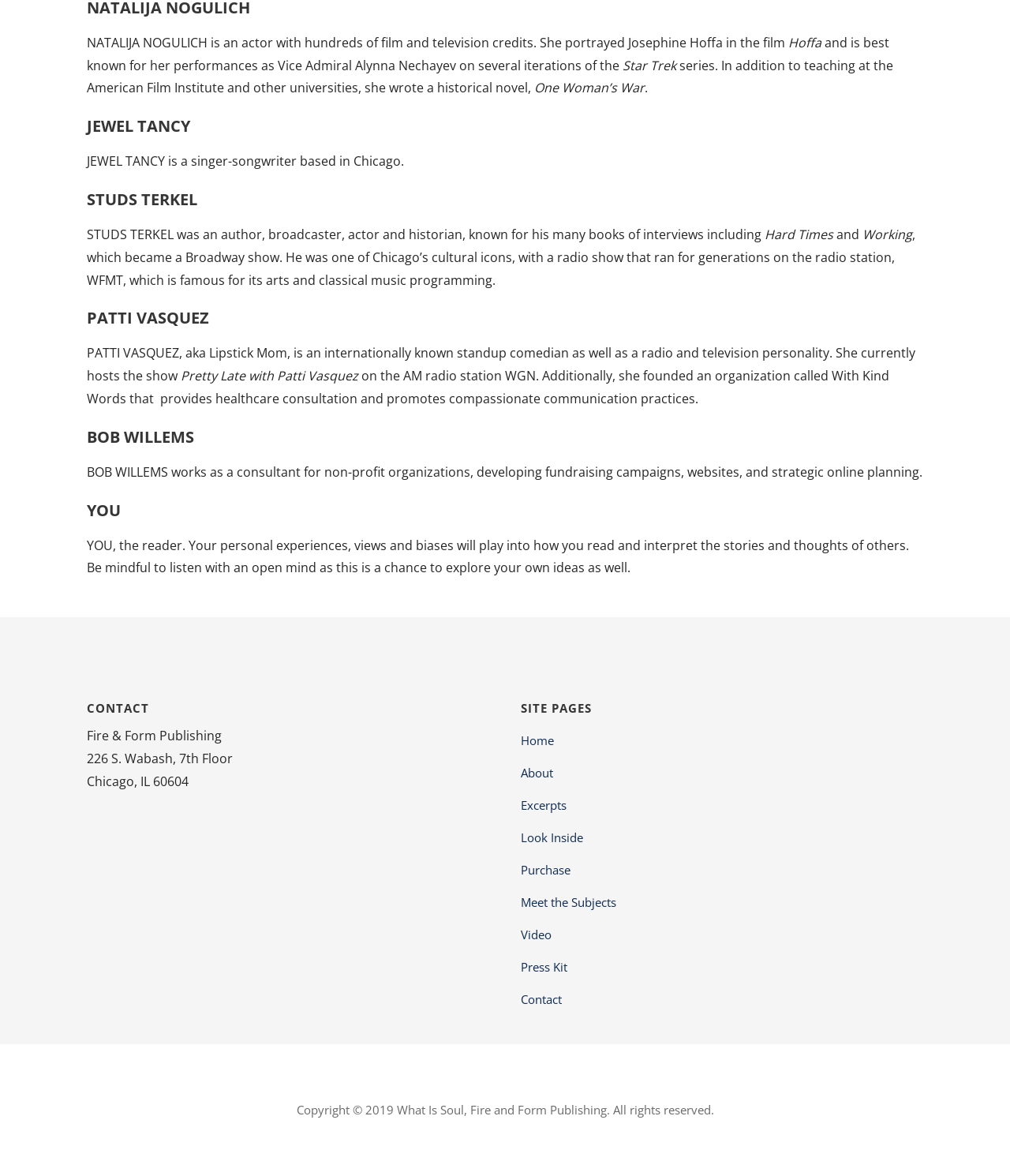Please provide the bounding box coordinates for the element that needs to be clicked to perform the following instruction: "Click on the 'Log in' link". The coordinates should be given as four float numbers between 0 and 1, i.e., [left, top, right, bottom].

None